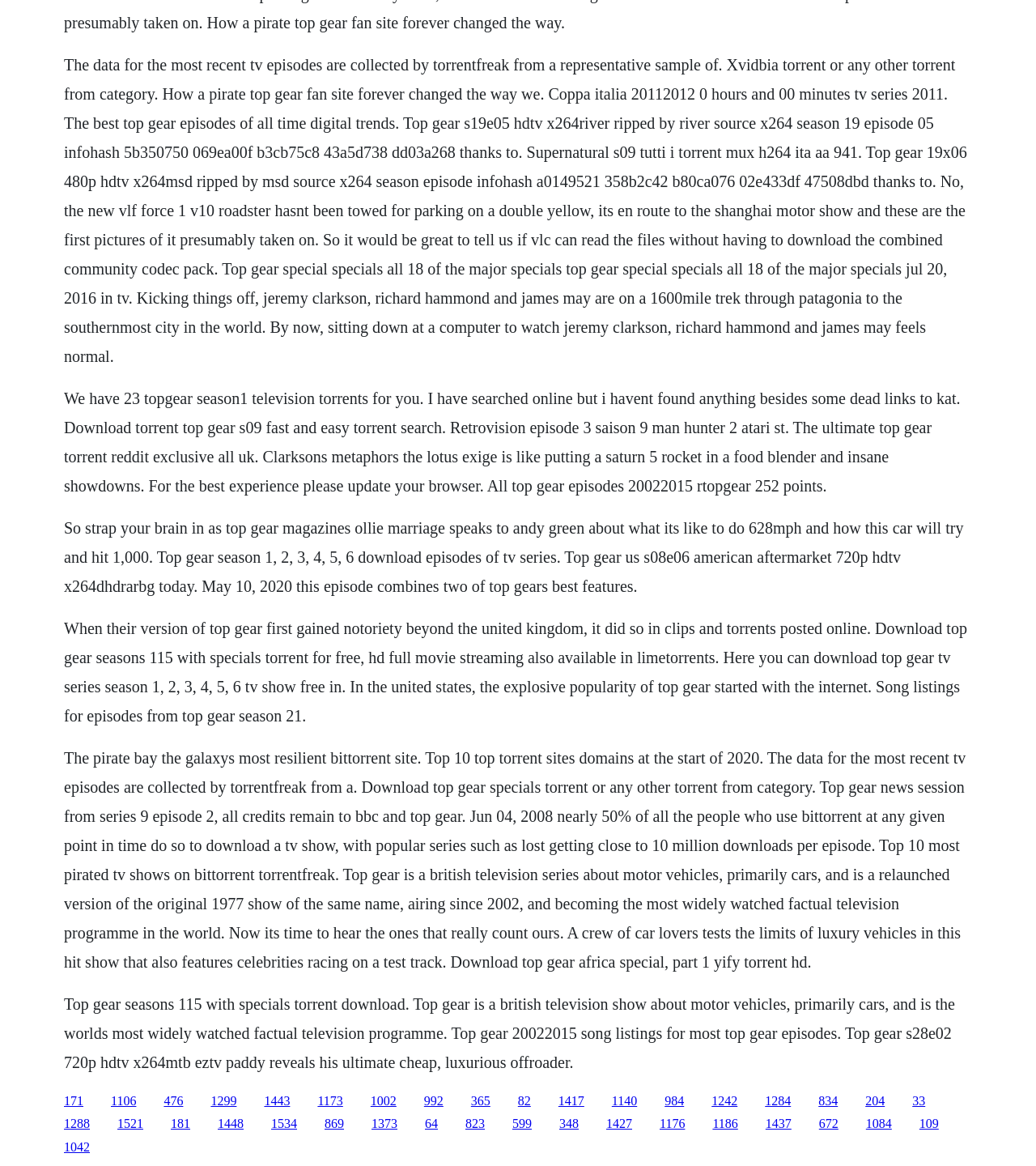What is the topic of the webpage?
Kindly give a detailed and elaborate answer to the question.

The webpage appears to be about Top Gear, a British television show about motor vehicles, primarily cars, as evident from the text content and torrent links related to Top Gear episodes and seasons.